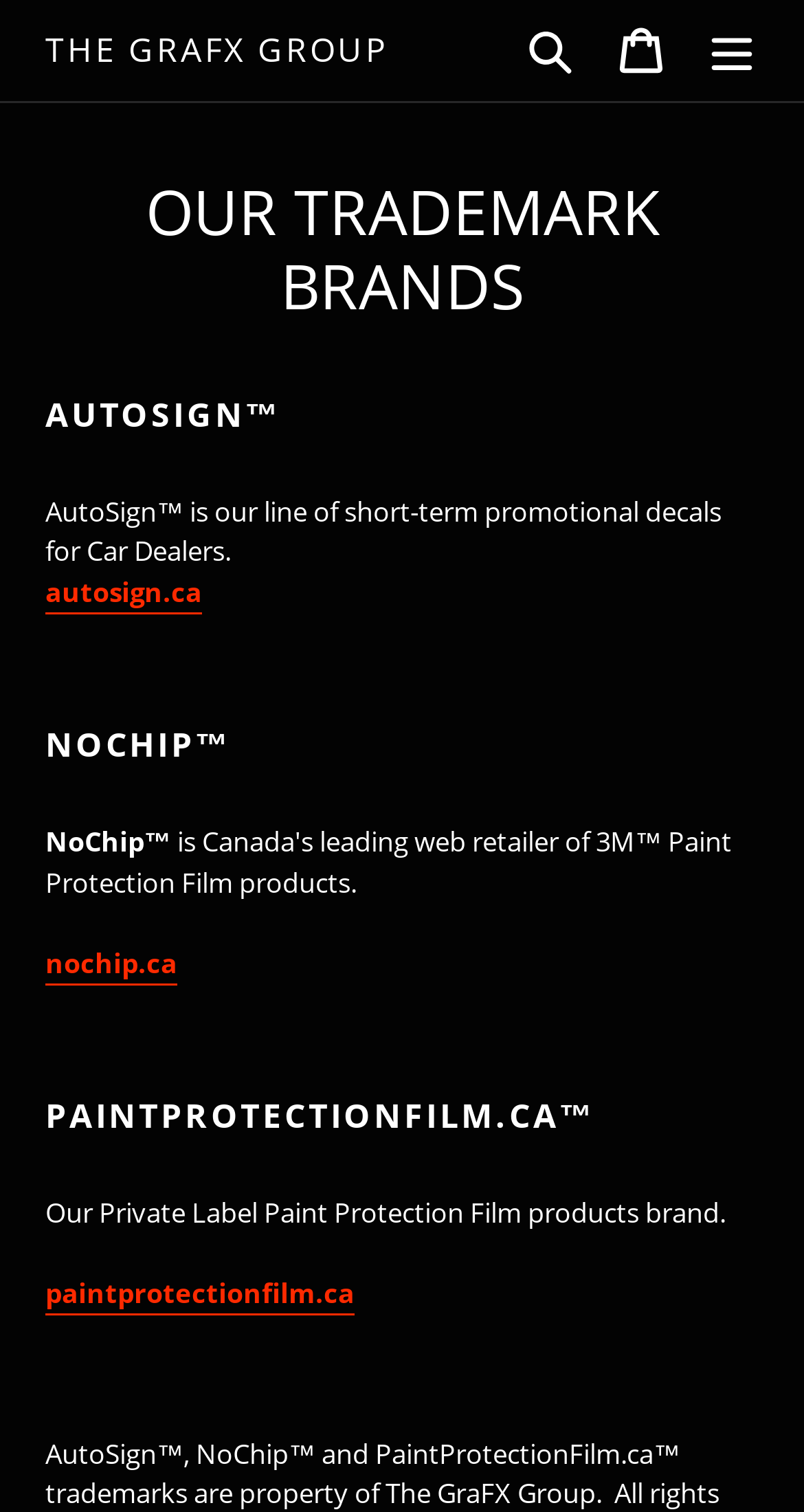How many trademark brands are listed on this webpage?
Examine the image closely and answer the question with as much detail as possible.

After carefully examining the webpage, I found three trademark brands listed: AutoSign™, NoChip™, and PaintProtectionFilm.ca™. These brands are listed under separate headings, each with a brief description and a link to their respective websites.